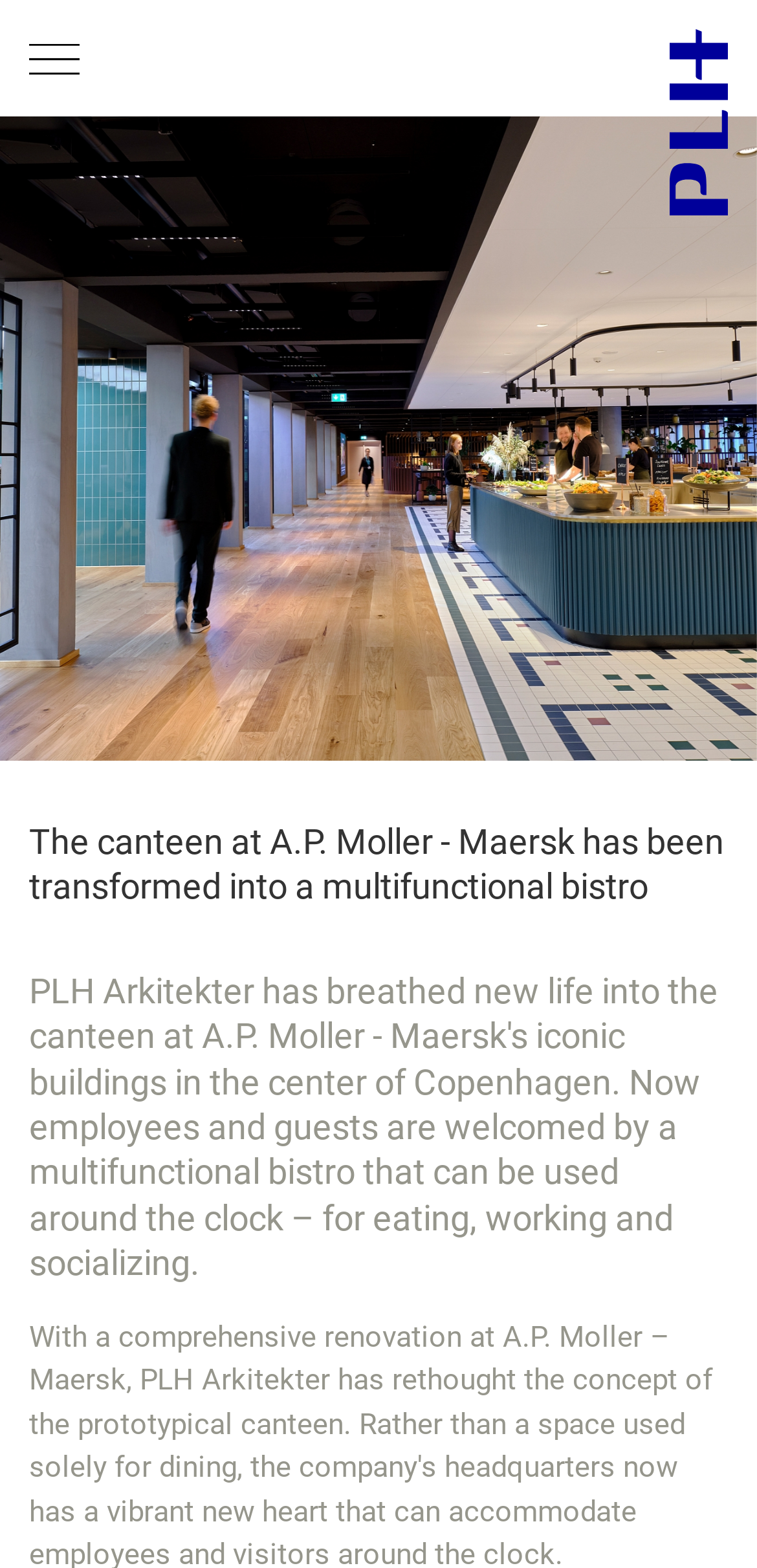What is the phone number on the webpage?
Provide a one-word or short-phrase answer based on the image.

+45 3543 0055